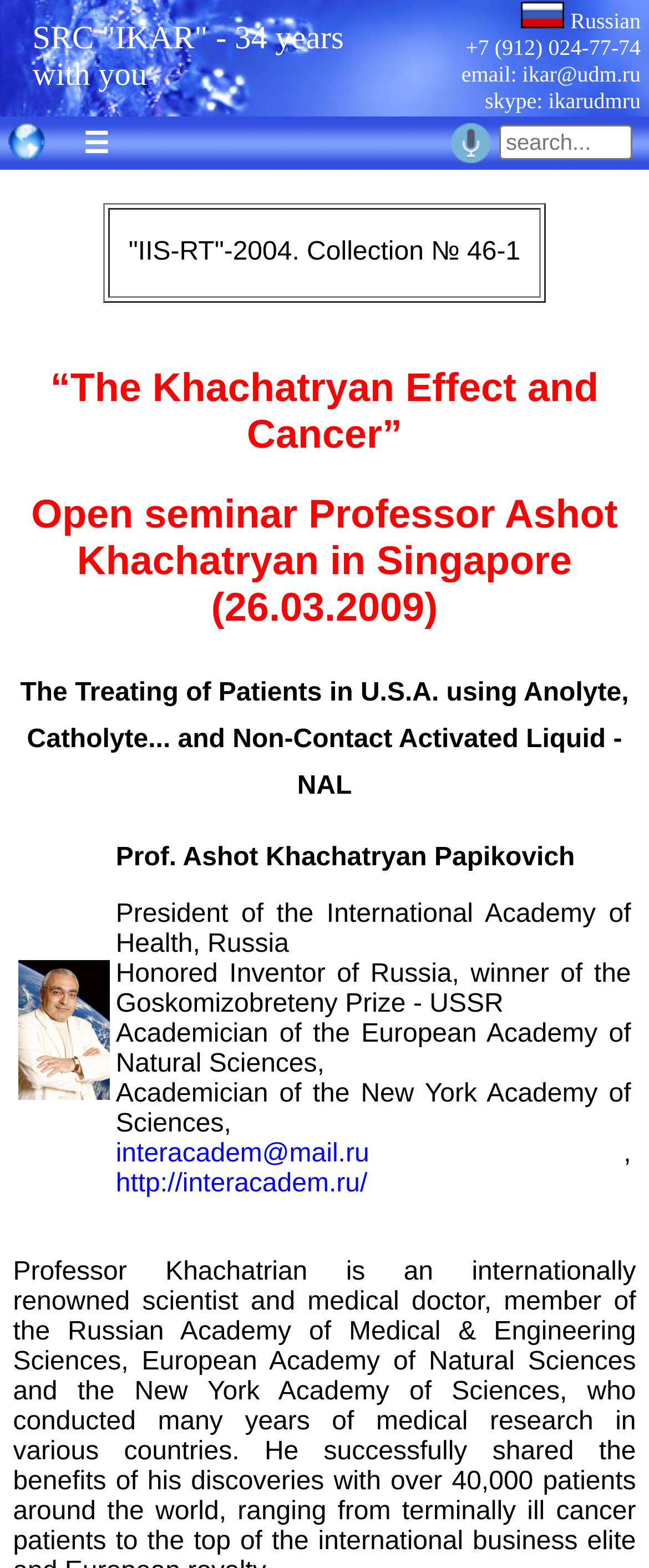Highlight the bounding box coordinates of the element that should be clicked to carry out the following instruction: "Search for something". The coordinates must be given as four float numbers ranging from 0 to 1, i.e., [left, top, right, bottom].

[0.769, 0.08, 0.974, 0.102]